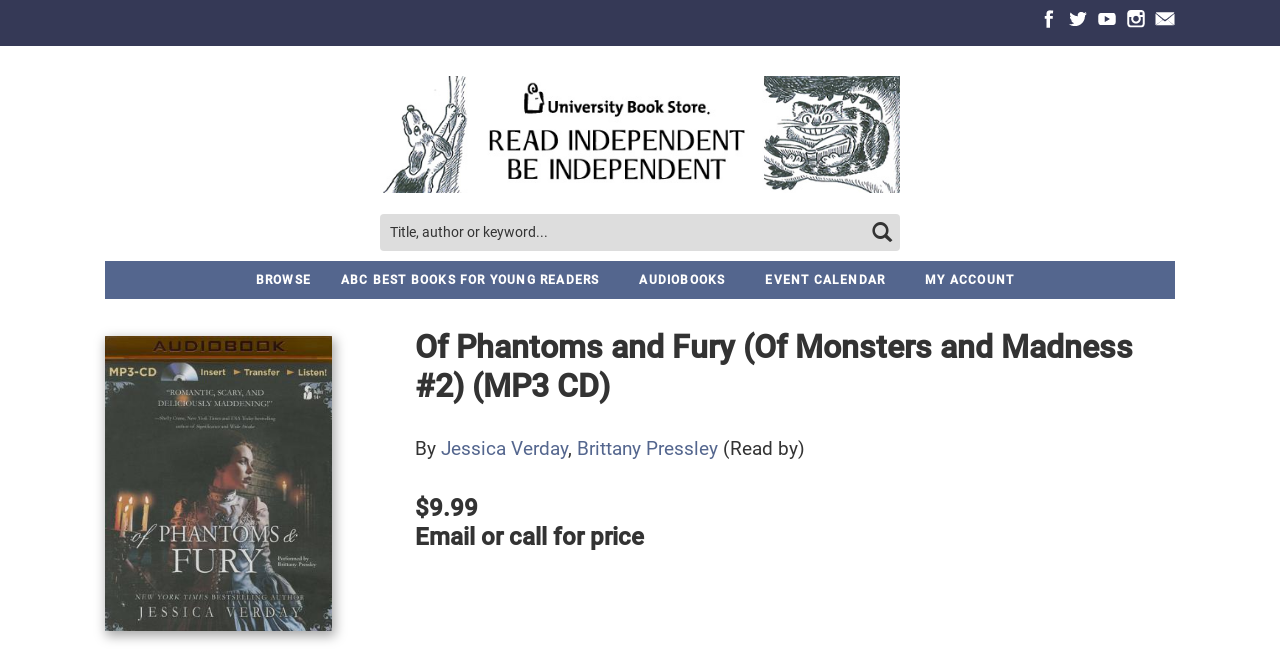Please identify the bounding box coordinates of the clickable area that will fulfill the following instruction: "Go to Facebook page". The coordinates should be in the format of four float numbers between 0 and 1, i.e., [left, top, right, bottom].

[0.812, 0.014, 0.827, 0.044]